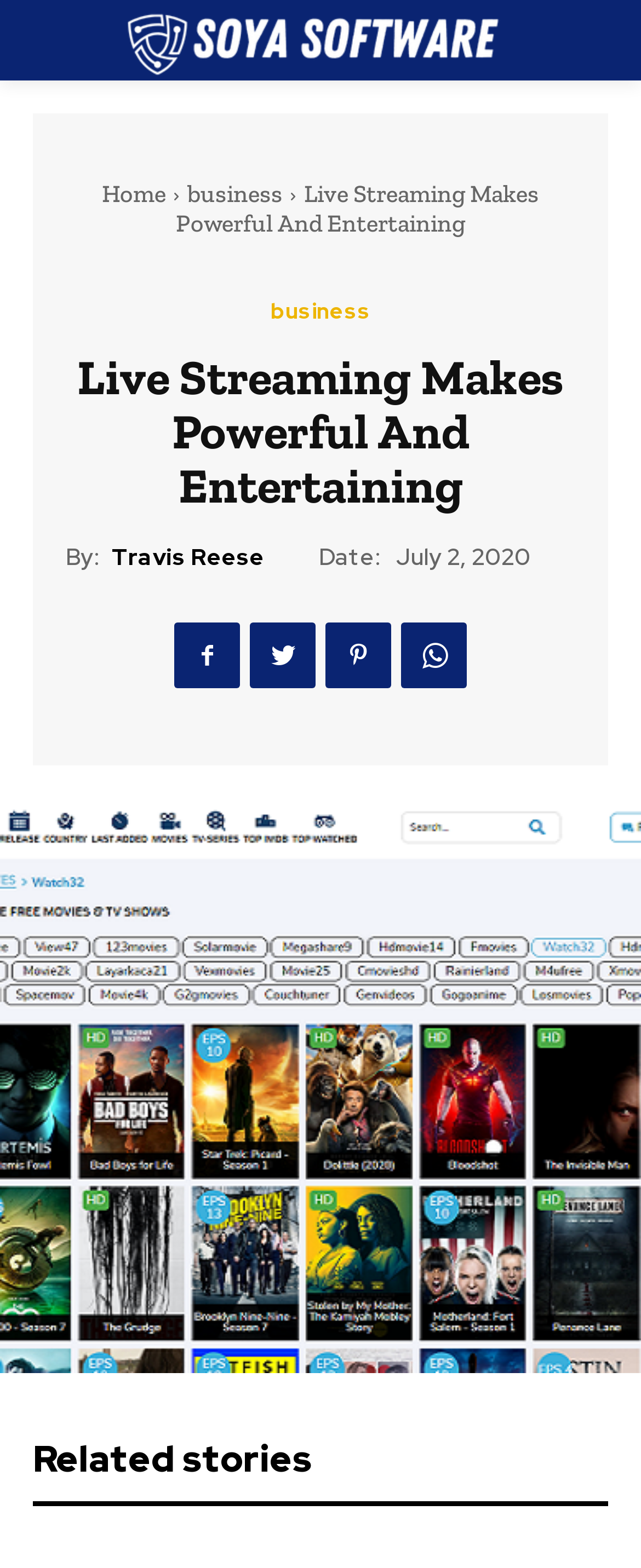Please identify and generate the text content of the webpage's main heading.

Live Streaming Makes Powerful And Entertaining